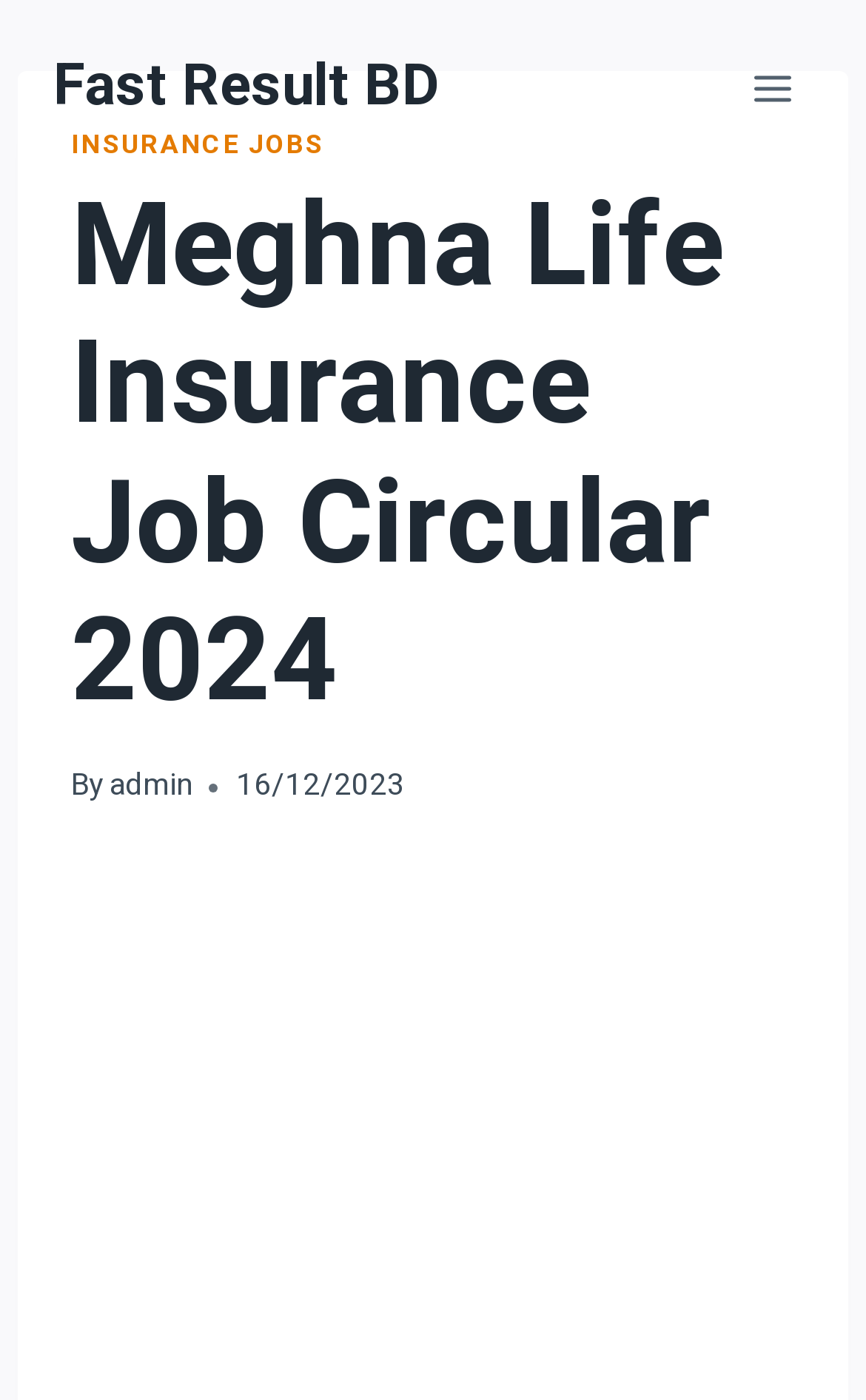Who posted the job circular?
Please craft a detailed and exhaustive response to the question.

The information about who posted the job circular can be found in the static text element which says 'By admin'. This suggests that the job circular was posted by a user named 'admin'.